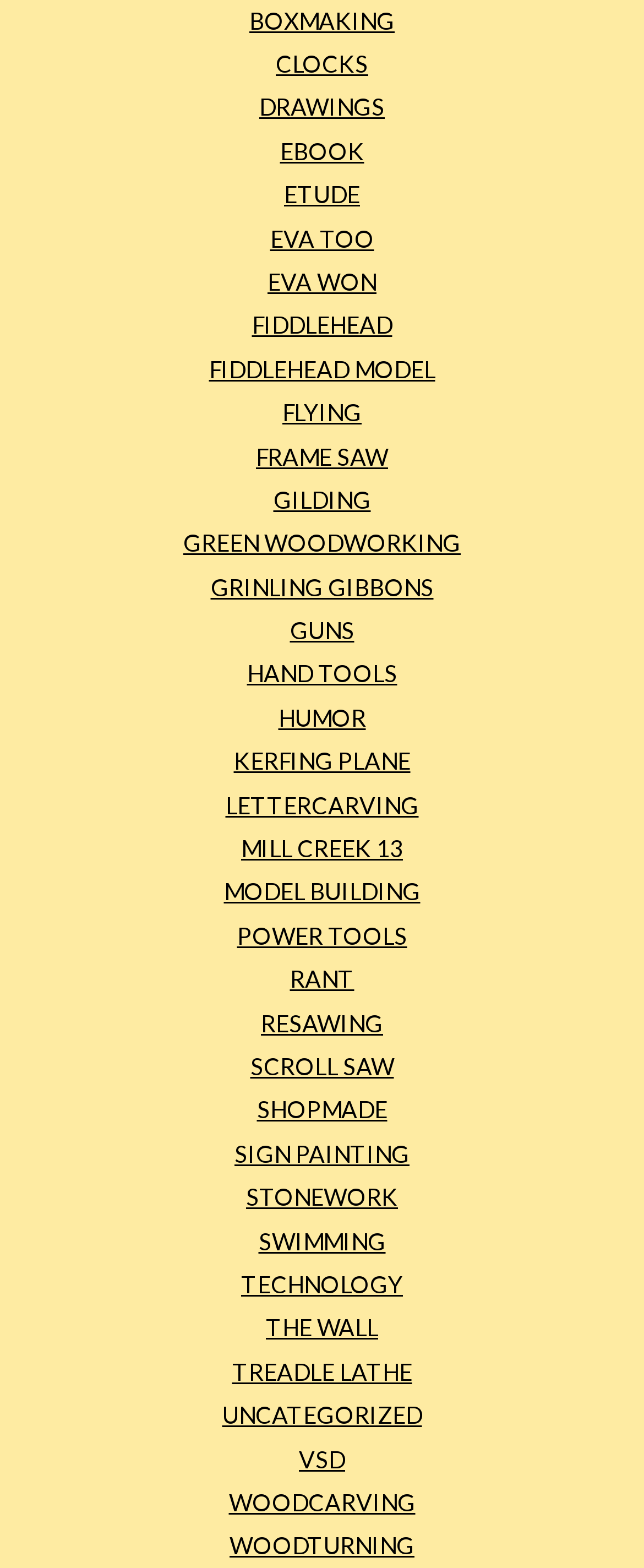Determine the bounding box coordinates for the area that should be clicked to carry out the following instruction: "Click on BOXMAKING".

[0.387, 0.004, 0.613, 0.022]